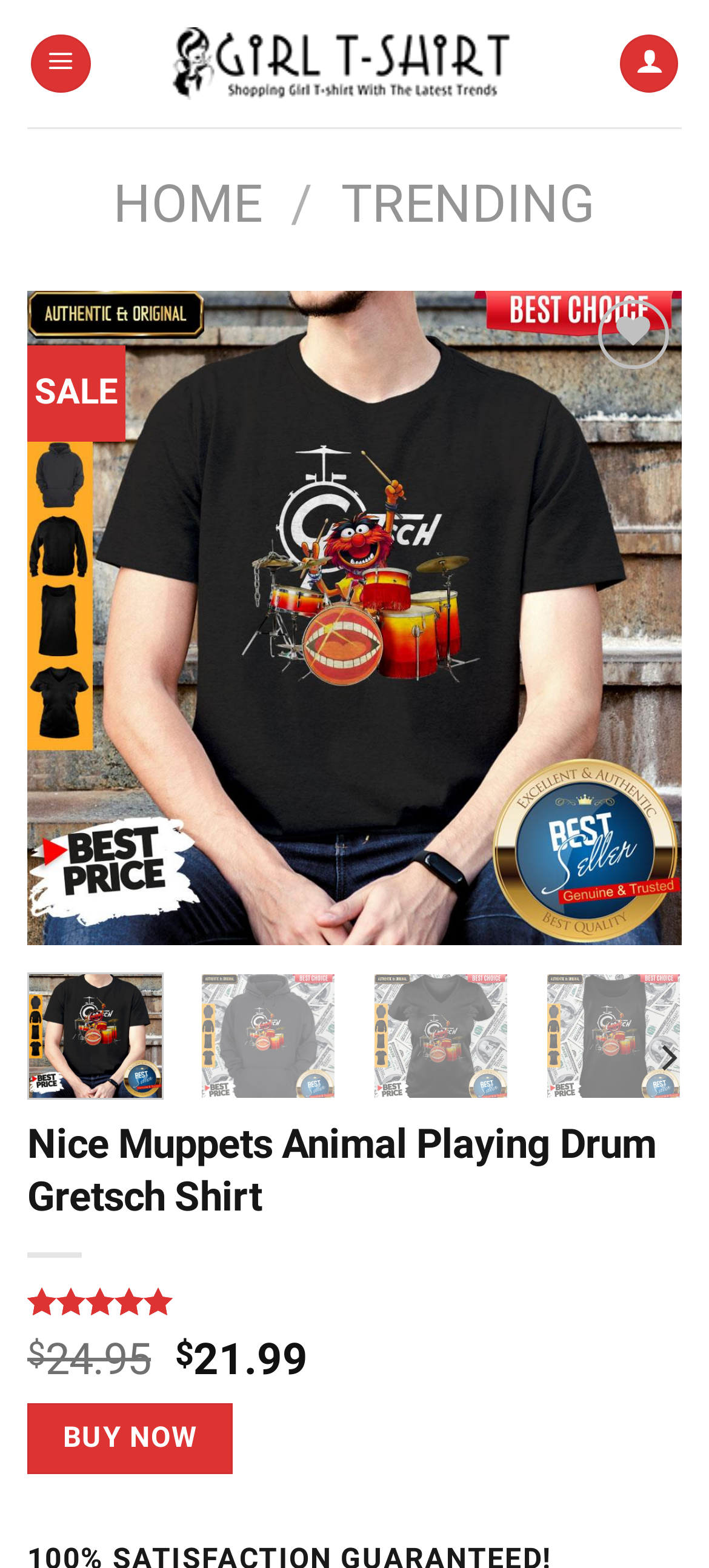Please provide the bounding box coordinates for the element that needs to be clicked to perform the following instruction: "Click the 'BUY NOW' button". The coordinates should be given as four float numbers between 0 and 1, i.e., [left, top, right, bottom].

[0.038, 0.895, 0.329, 0.941]